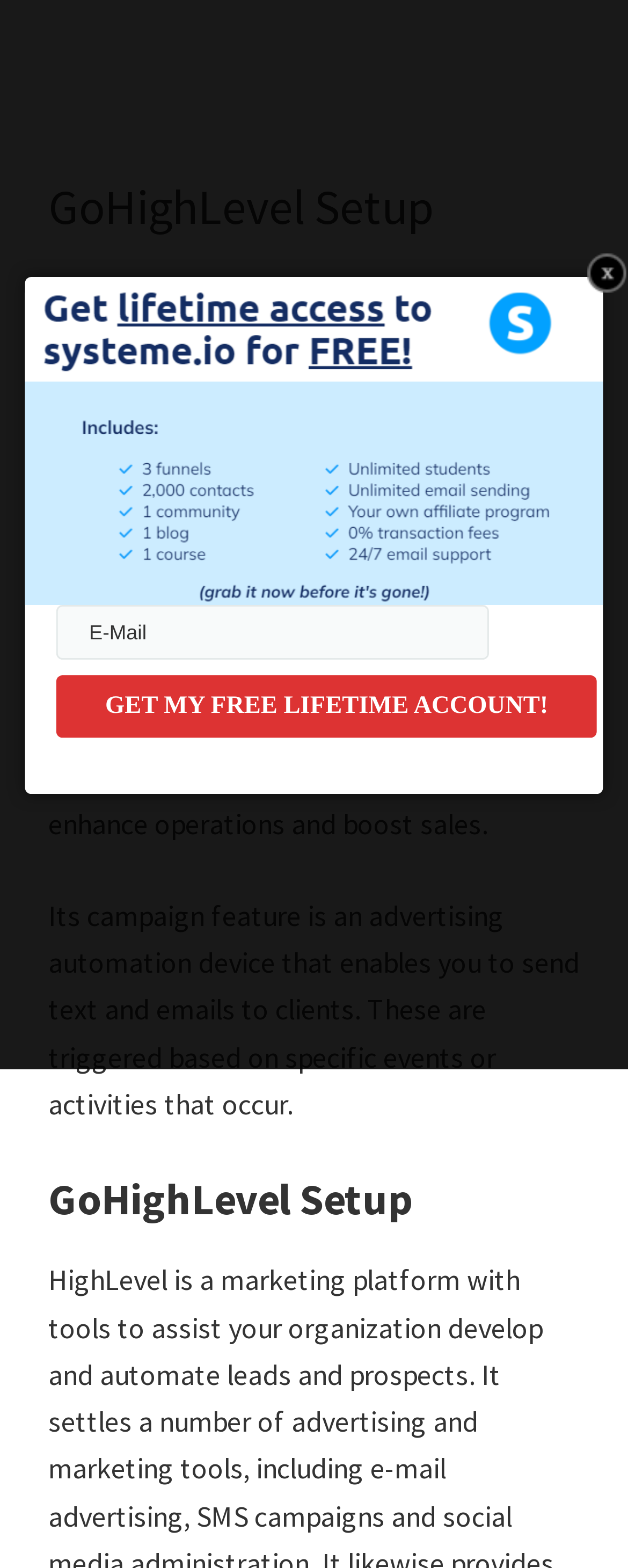What is the primary function of GoHighLevel?
Provide a fully detailed and comprehensive answer to the question.

The primary function of GoHighLevel is to assist users in improving client retention, enhancing operations, and boosting sales. This information is obtained from the StaticText element with the text 'Its user-friendly software is simple to utilize and offers a comprehensive selection of tools to assist you...'.